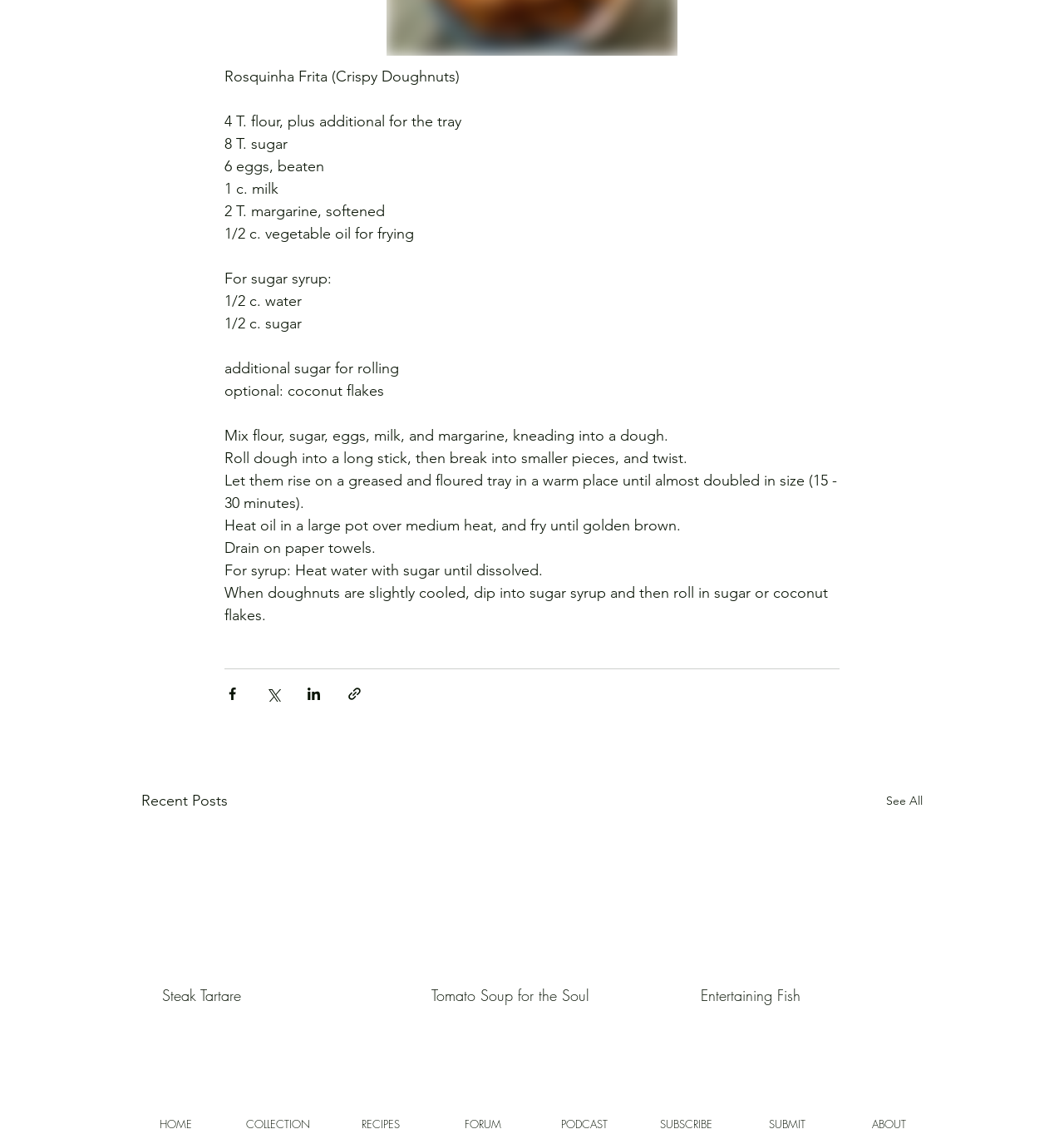Please specify the bounding box coordinates of the clickable region to carry out the following instruction: "Submit a new recipe". The coordinates should be four float numbers between 0 and 1, in the format [left, top, right, bottom].

[0.692, 0.983, 0.788, 1.0]